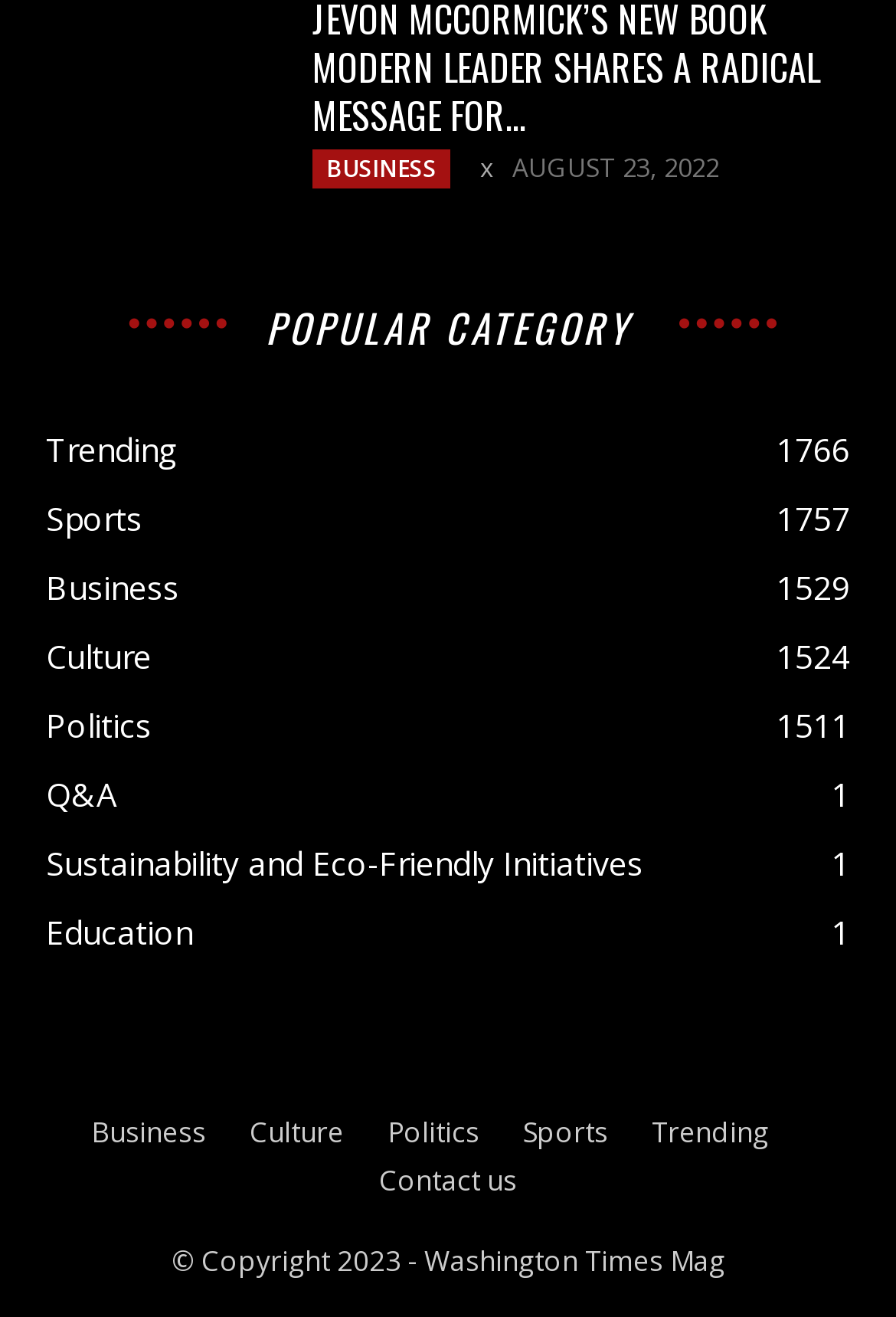Can you specify the bounding box coordinates for the region that should be clicked to fulfill this instruction: "Click on BUSINESS".

[0.349, 0.113, 0.503, 0.142]